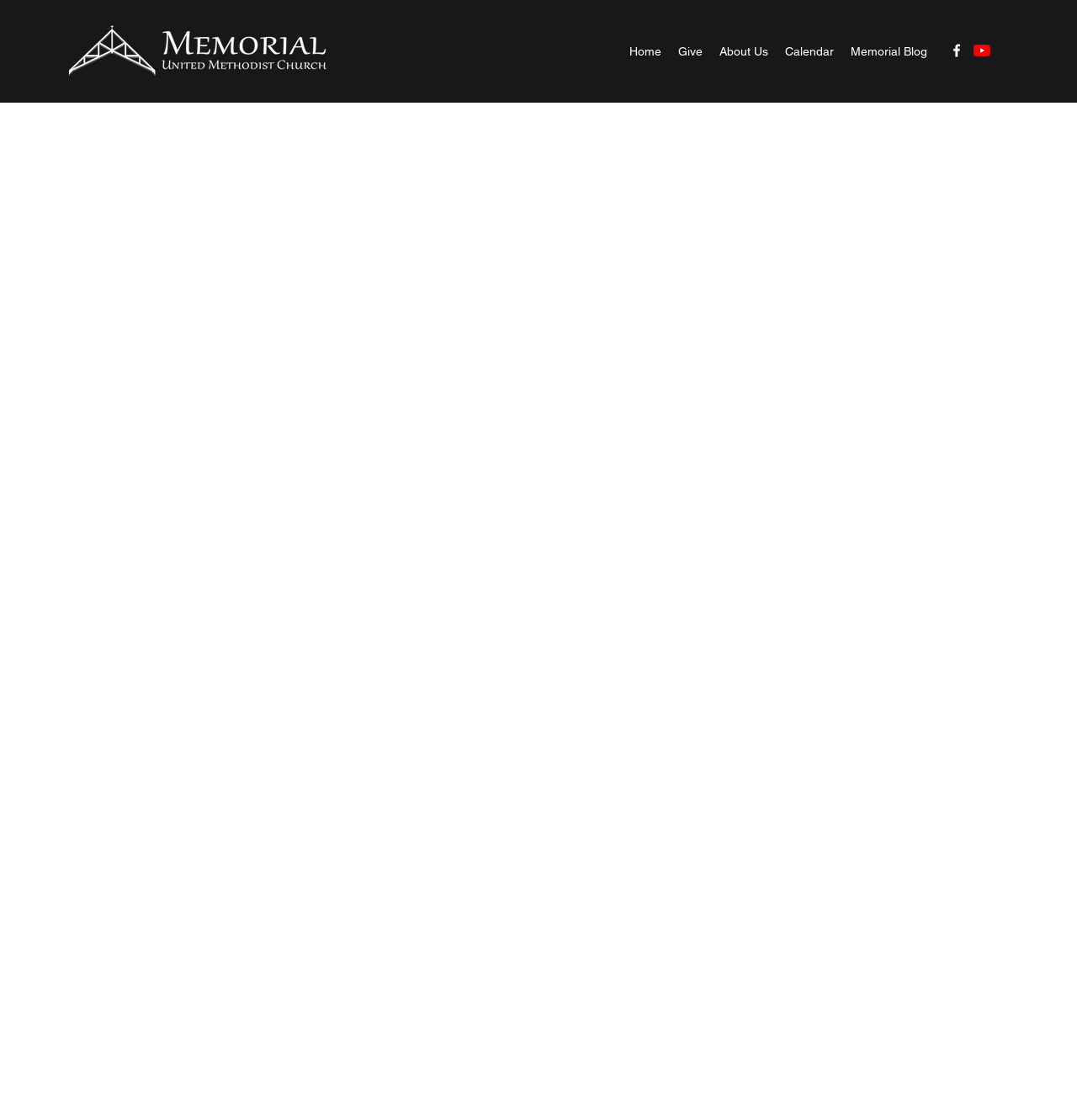What is the last navigation item?
Refer to the image and provide a concise answer in one word or phrase.

Memorial Blog